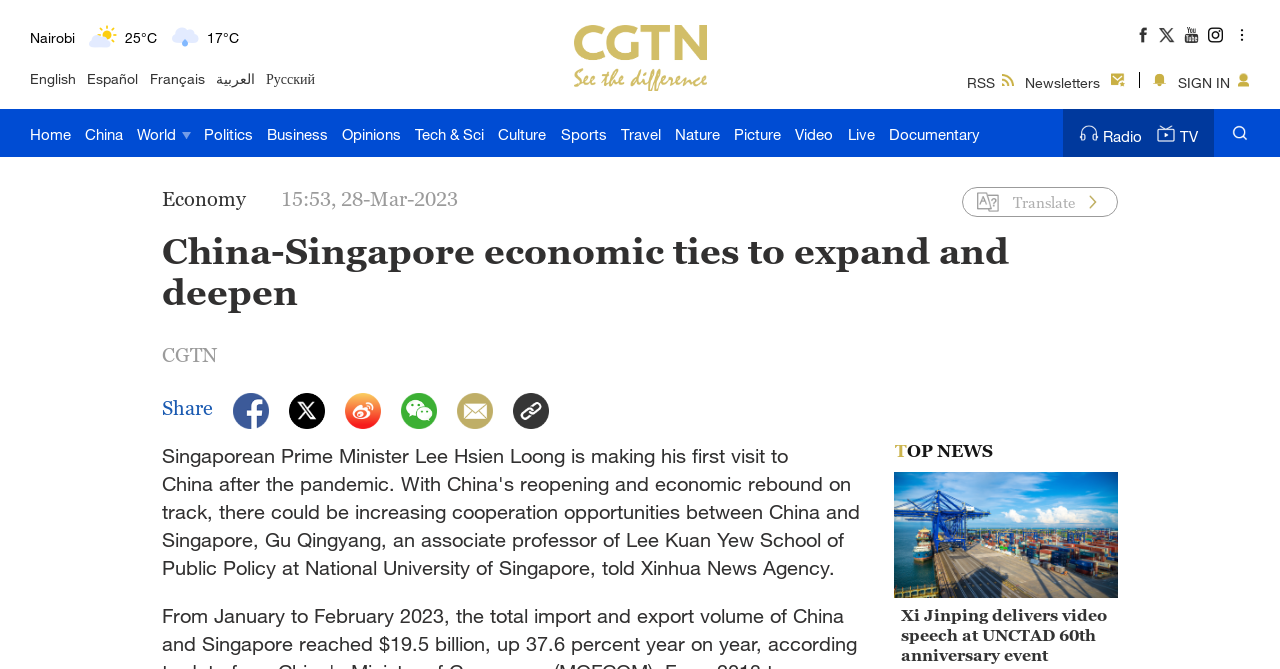Elaborate on the different components and information displayed on the webpage.

This webpage appears to be a news website, specifically focused on China and international news. At the top of the page, there is a navigation menu with links to various sections, including Home, China, World, Politics, Business, and more. Below the navigation menu, there is a section displaying the current weather conditions for several cities around the world, including Bengaluru, New York, Mumbai, Delhi, Hyderabad, Sydney, and Singapore. Each city is represented by a static text element displaying the city name, accompanied by an image icon indicating the current weather condition (e.g., sunny, cloudy, light rain, moderate rain) and a static text element displaying the current temperature.

To the right of the weather section, there is a column of links, including RSS, Newsletters, and a SIGN IN button. Below this column, there is a horizontal menu with links to various news categories, such as Economy, Politics, Business, and more.

The main content area of the page appears to be focused on a specific news article, with a title "China-Singapore economic ties to expand and deepen - CGTN" and a meta description mentioning Singaporean Prime Minister Lee Hsien Loong's visit to China. However, the content of the article itself is not explicitly described in the accessibility tree.

At the bottom of the page, there are additional links and sections, including a section for Translate, a link to Radio, and a link to TV. There are also several links to social media platforms and other external resources.